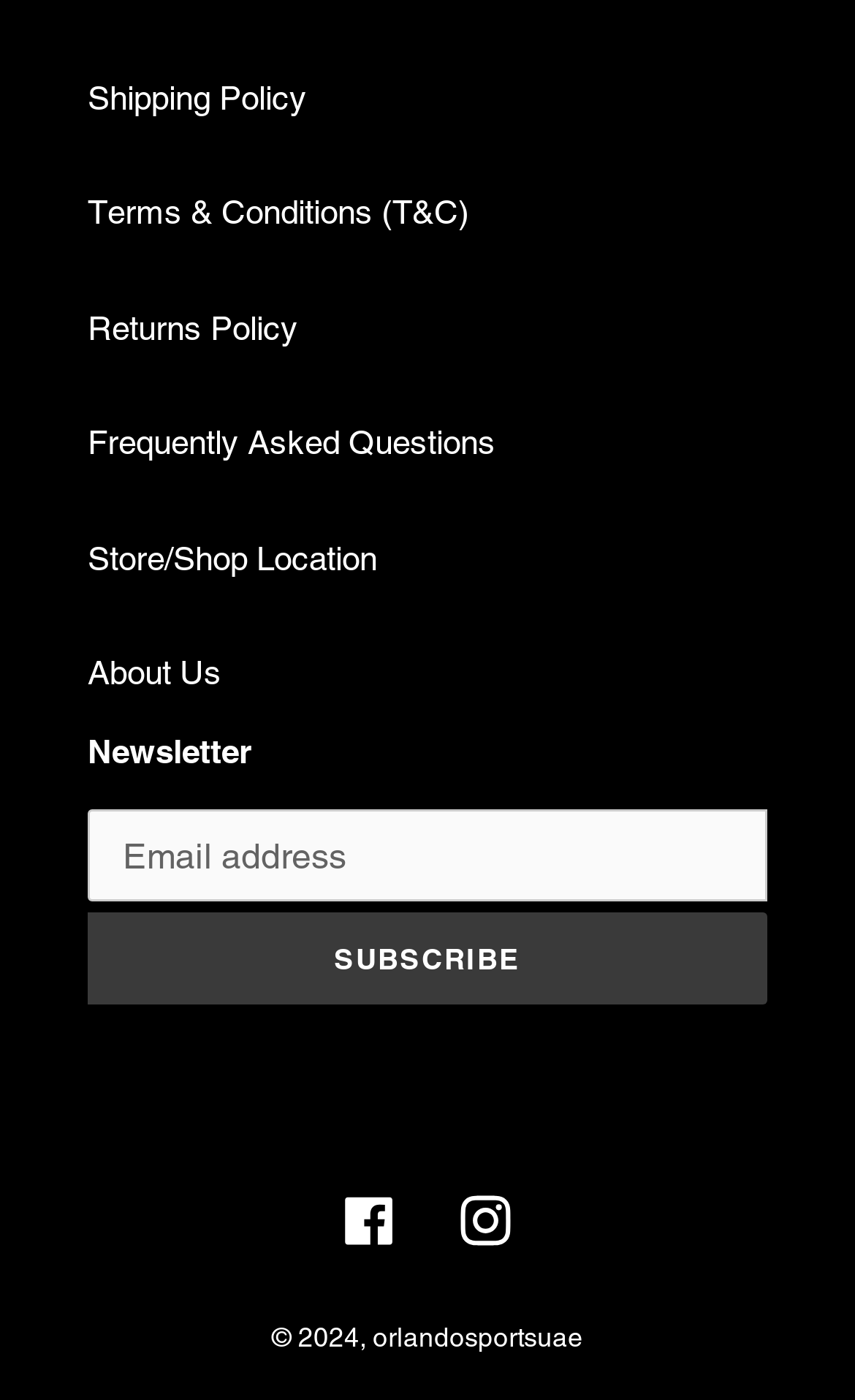Determine the bounding box coordinates for the area you should click to complete the following instruction: "Select a quantity".

None